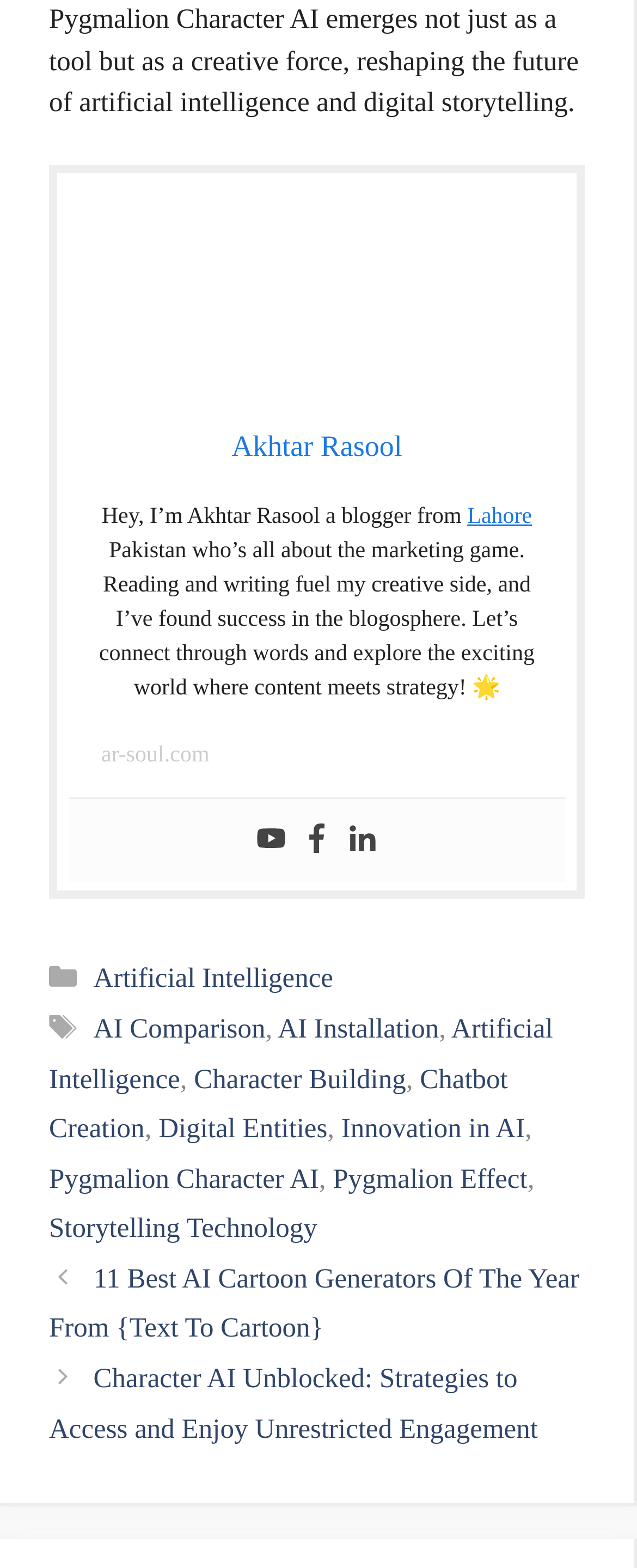Using the given element description, provide the bounding box coordinates (top-left x, top-left y, bottom-right x, bottom-right y) for the corresponding UI element in the screenshot: Lahore

[0.734, 0.322, 0.835, 0.338]